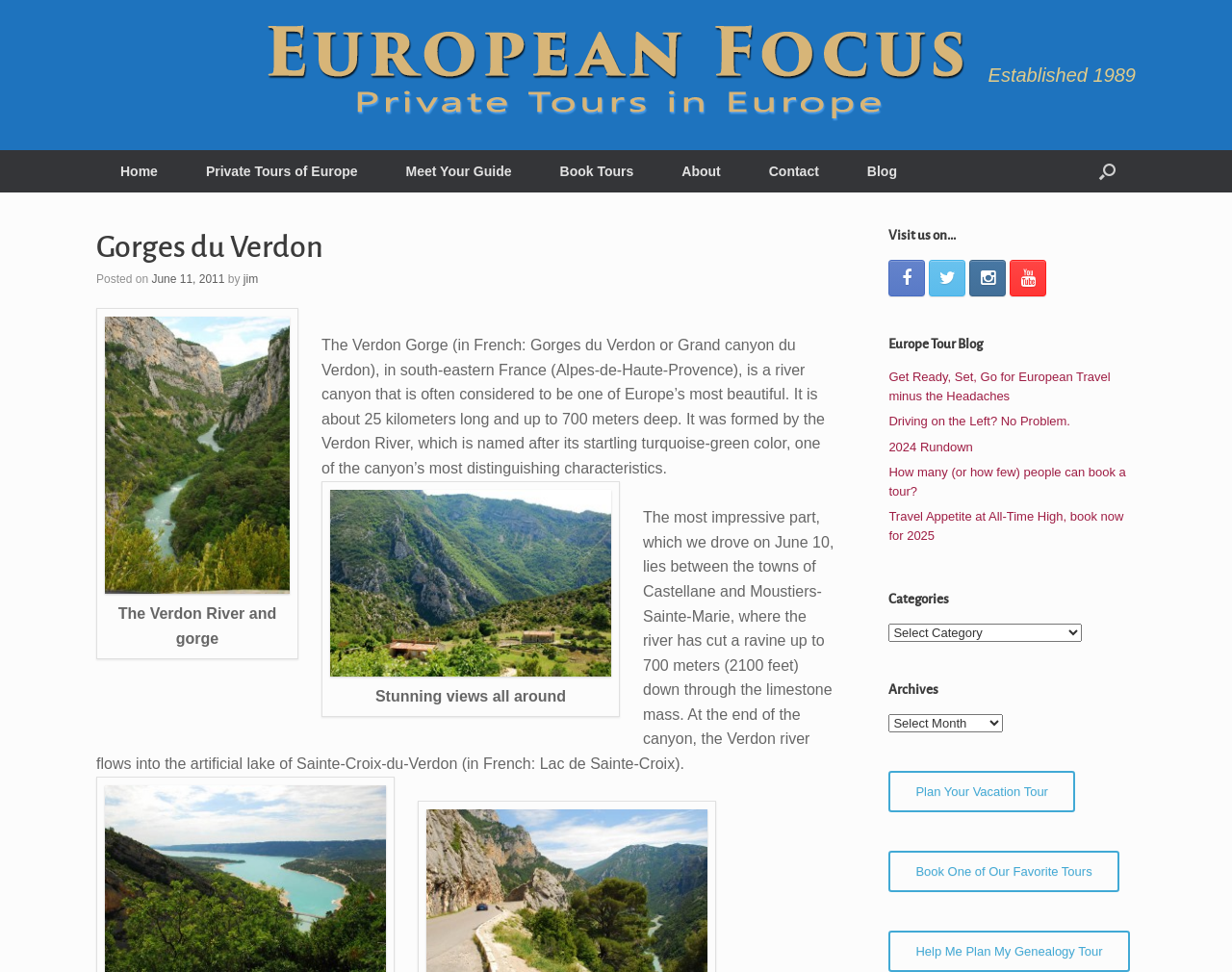Provide a short answer using a single word or phrase for the following question: 
What is the name of the river that formed the Verdon Gorge?

Verdon River